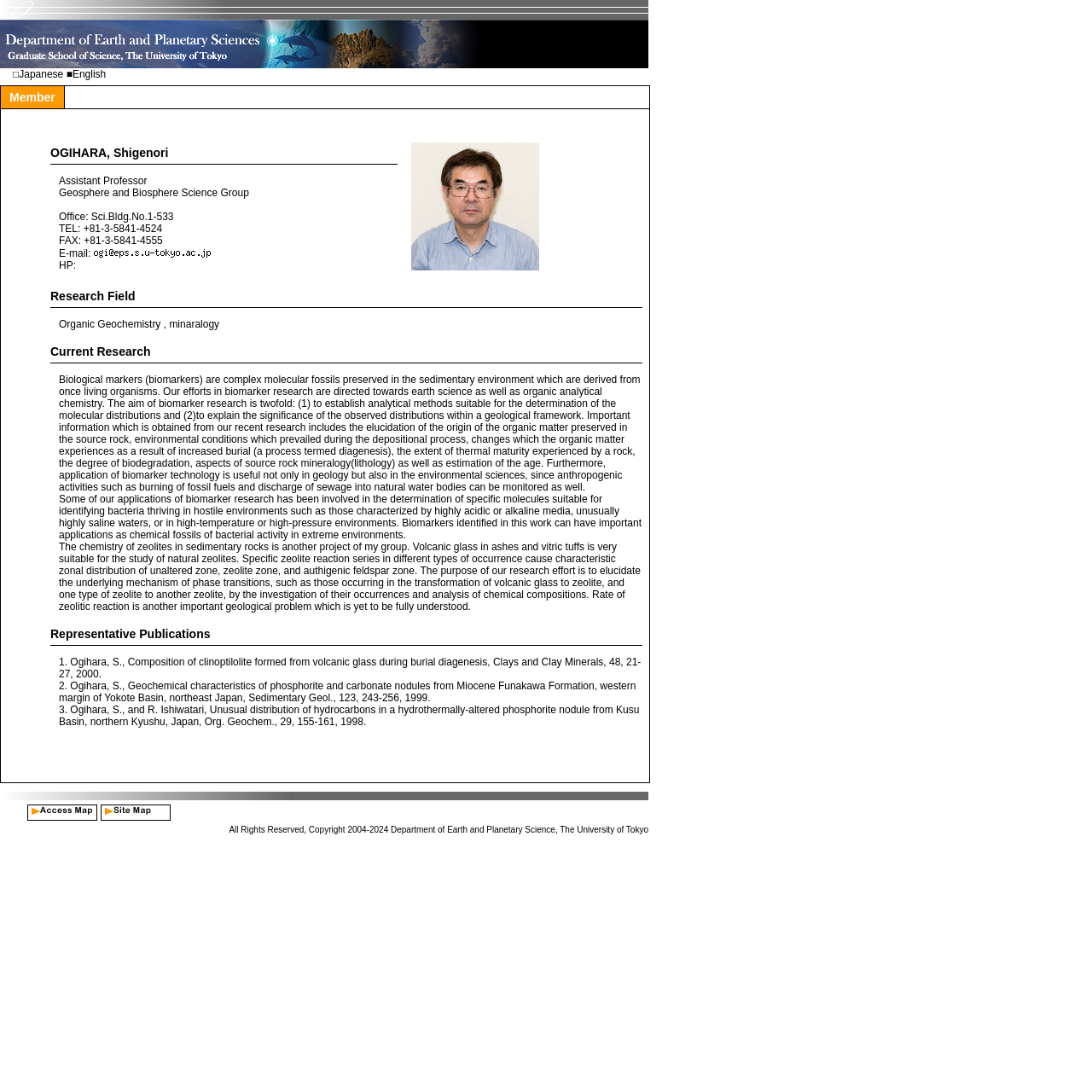What is the copyright year range?
Please answer using one word or phrase, based on the screenshot.

2004-2024